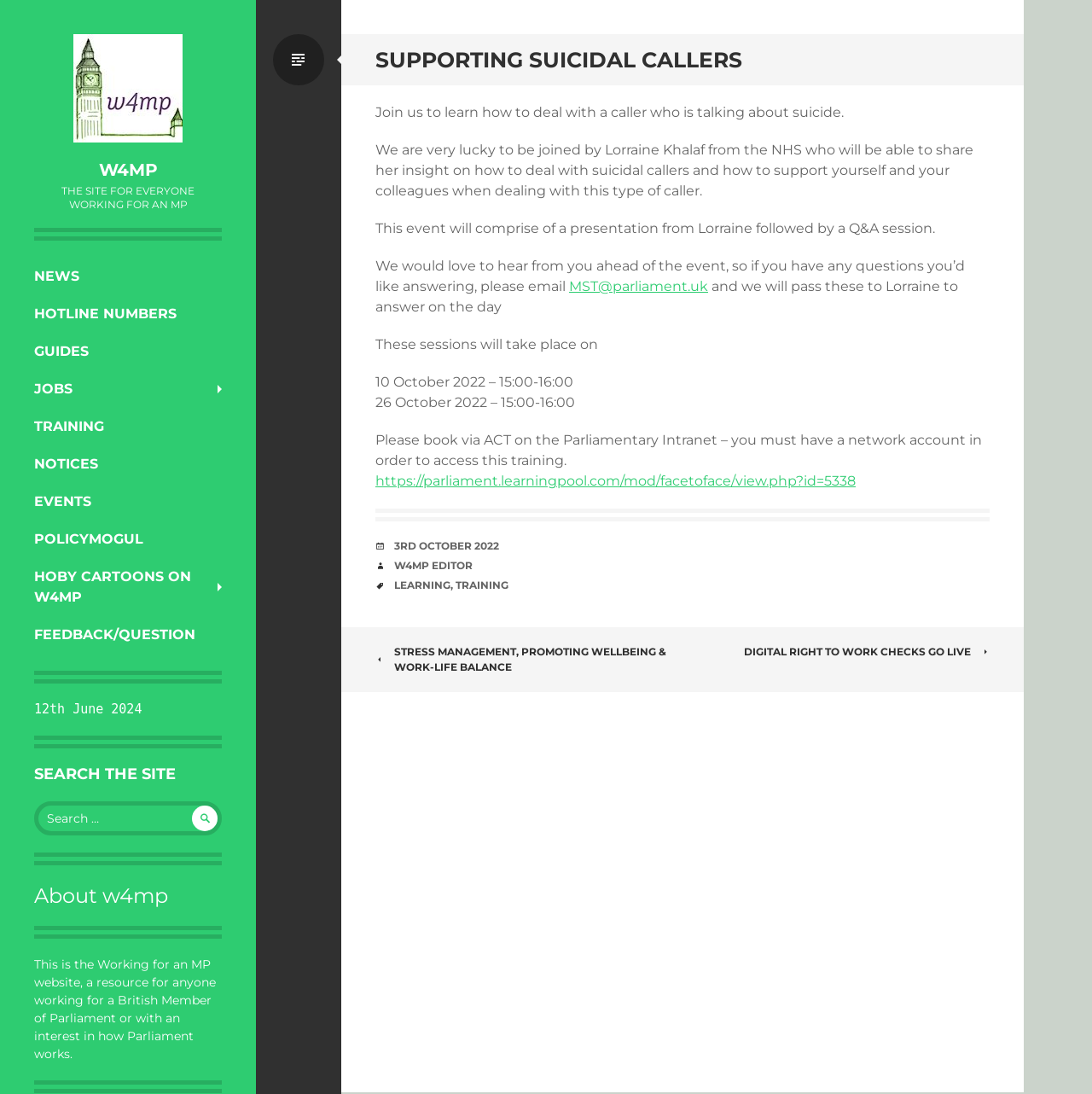Using the format (top-left x, top-left y, bottom-right x, bottom-right y), provide the bounding box coordinates for the described UI element. All values should be floating point numbers between 0 and 1: Hoby Cartoons on w4mp

[0.0, 0.51, 0.234, 0.563]